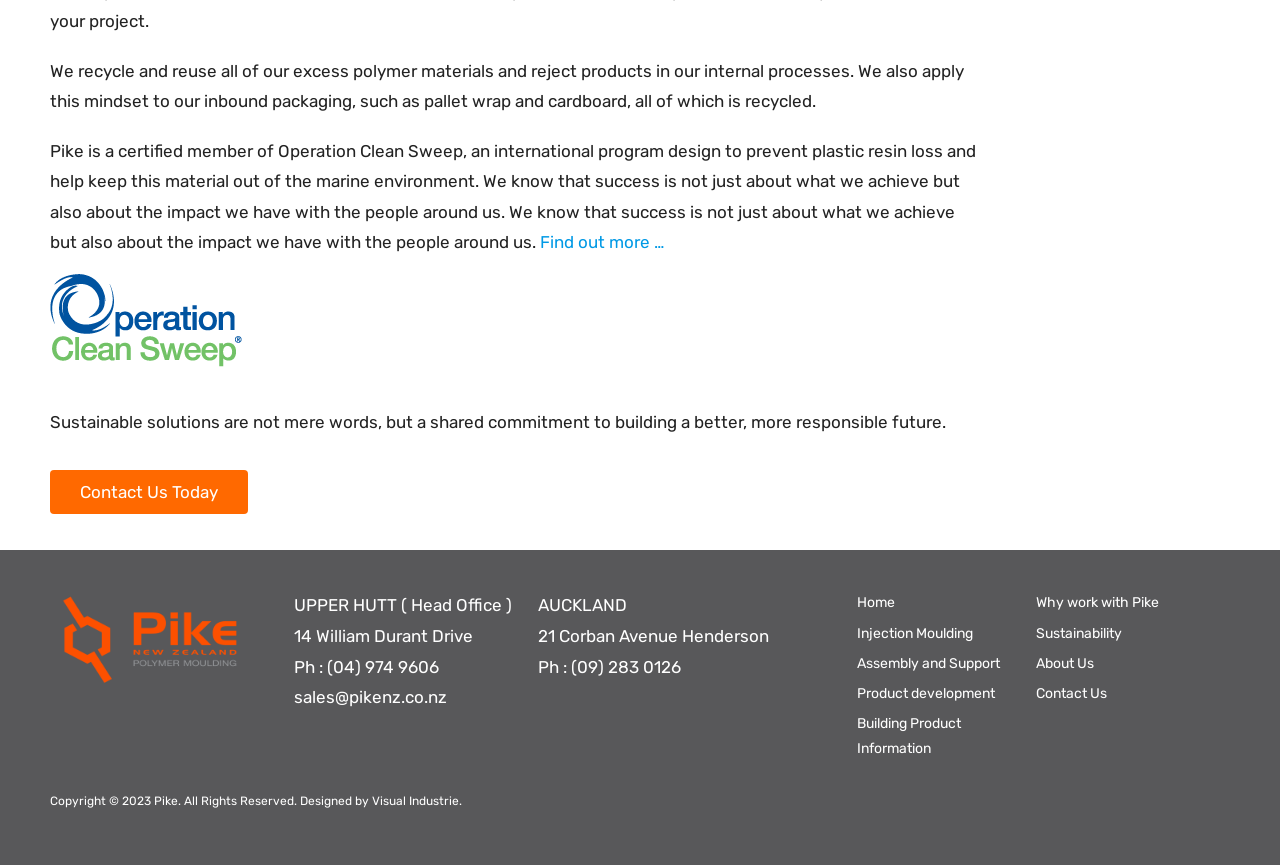Find the bounding box coordinates for the HTML element described as: "Sustainability". The coordinates should consist of four float values between 0 and 1, i.e., [left, top, right, bottom].

[0.809, 0.722, 0.876, 0.742]